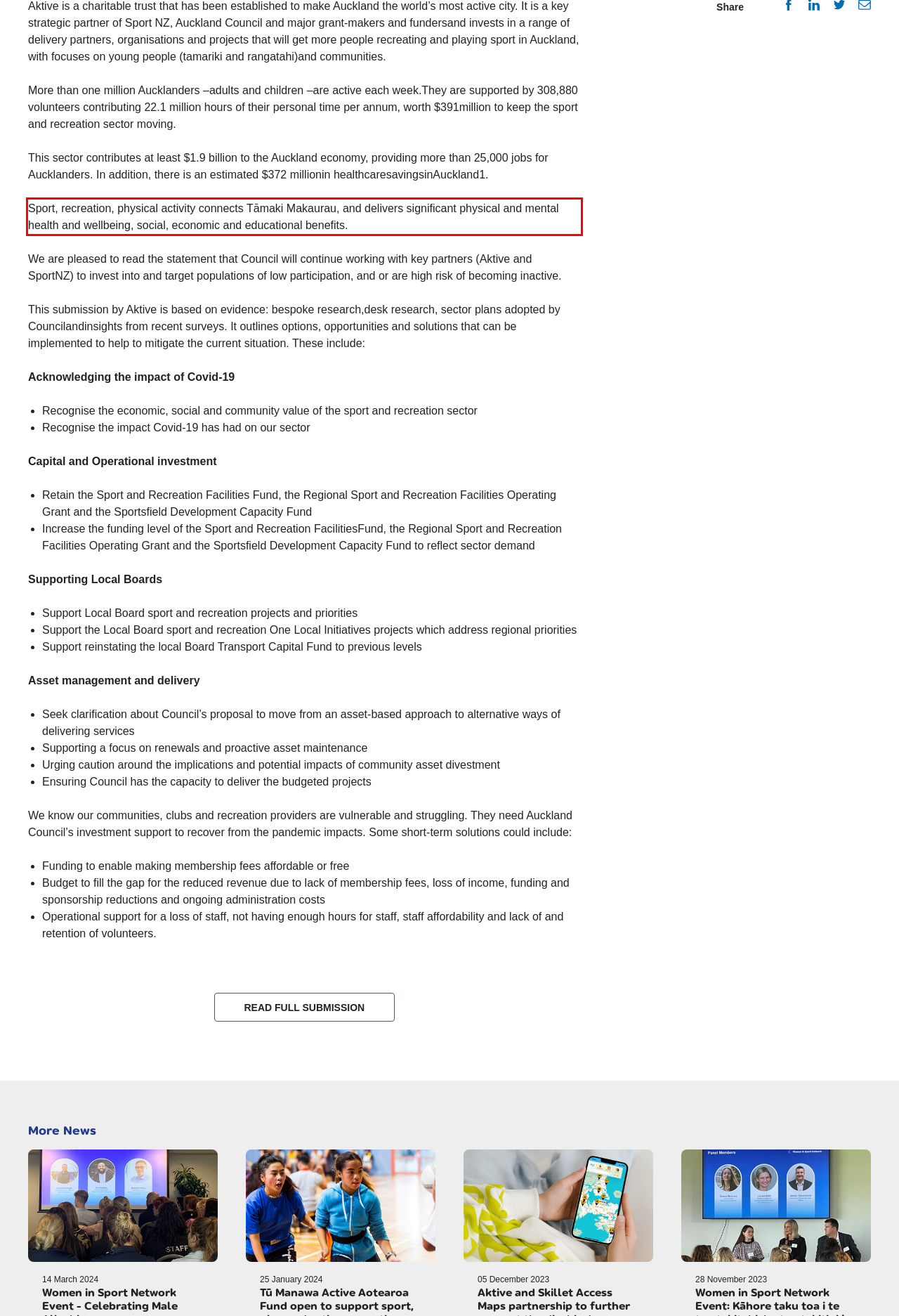Examine the webpage screenshot and use OCR to obtain the text inside the red bounding box.

Sport, recreation, physical activity connects Tāmaki Makaurau, and delivers significant physical and mental health and wellbeing, social, economic and educational benefits.